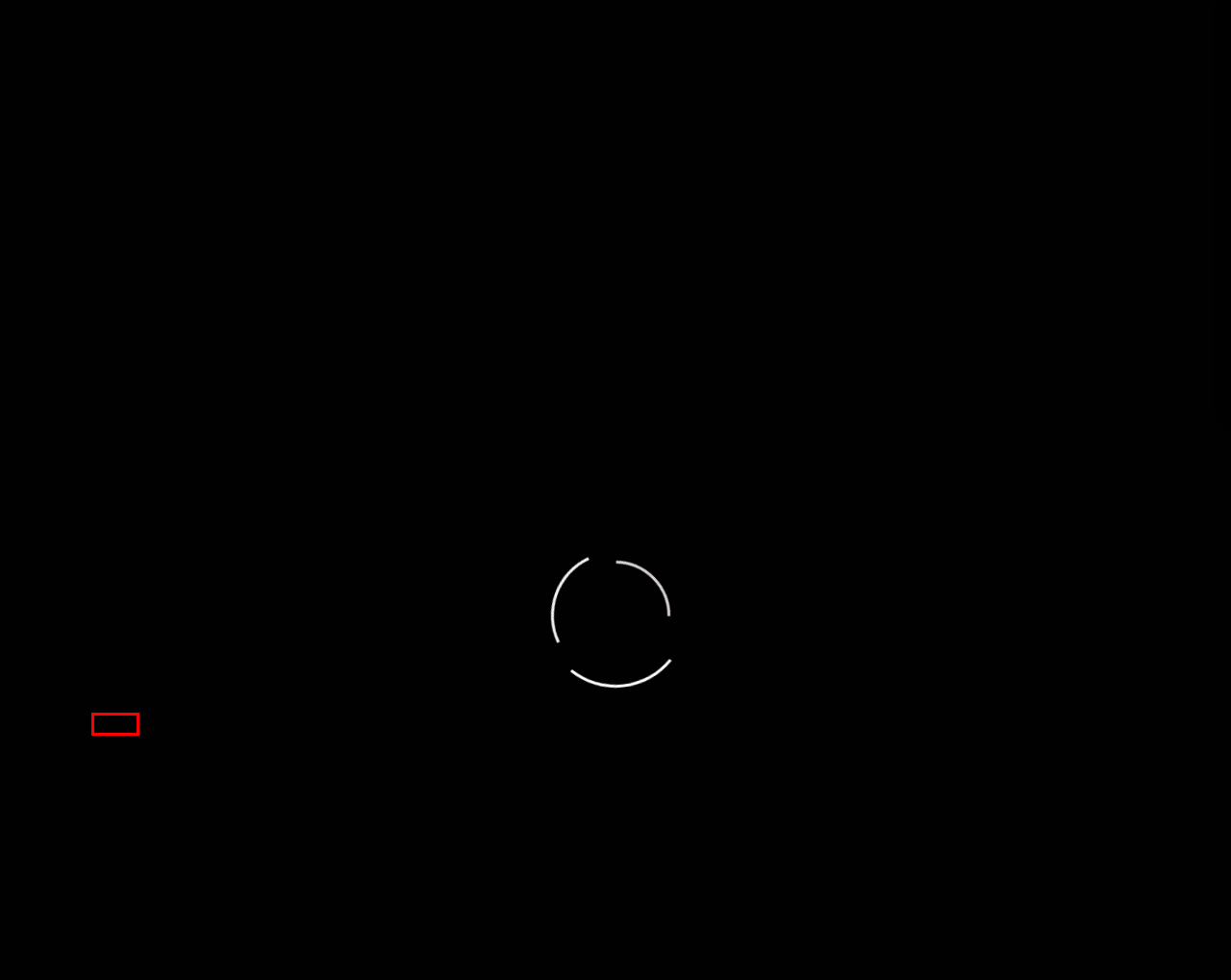A screenshot of a webpage is given, featuring a red bounding box around a UI element. Please choose the webpage description that best aligns with the new webpage after clicking the element in the bounding box. These are the descriptions:
A. mcc – Teen Valley
B. Finest Slot Video Games In Uk Online Slot Machine – Teen Valley
C. Tarungtoto: A Popular Online Betting Platform – Teen Valley
D. What to Look for in an Adult SEO Company – Teen Valley
E. Poker On-line Play Poker Video Games And Win Actual Money – Teen Valley
F. Experience the Energizing Power of FitSpresso Coffee – Teen Valley
G. What to Do If Your PayPal Account Got Limited – Teen Valley
H. The Hump: A Common Misconception – Teen Valley

A